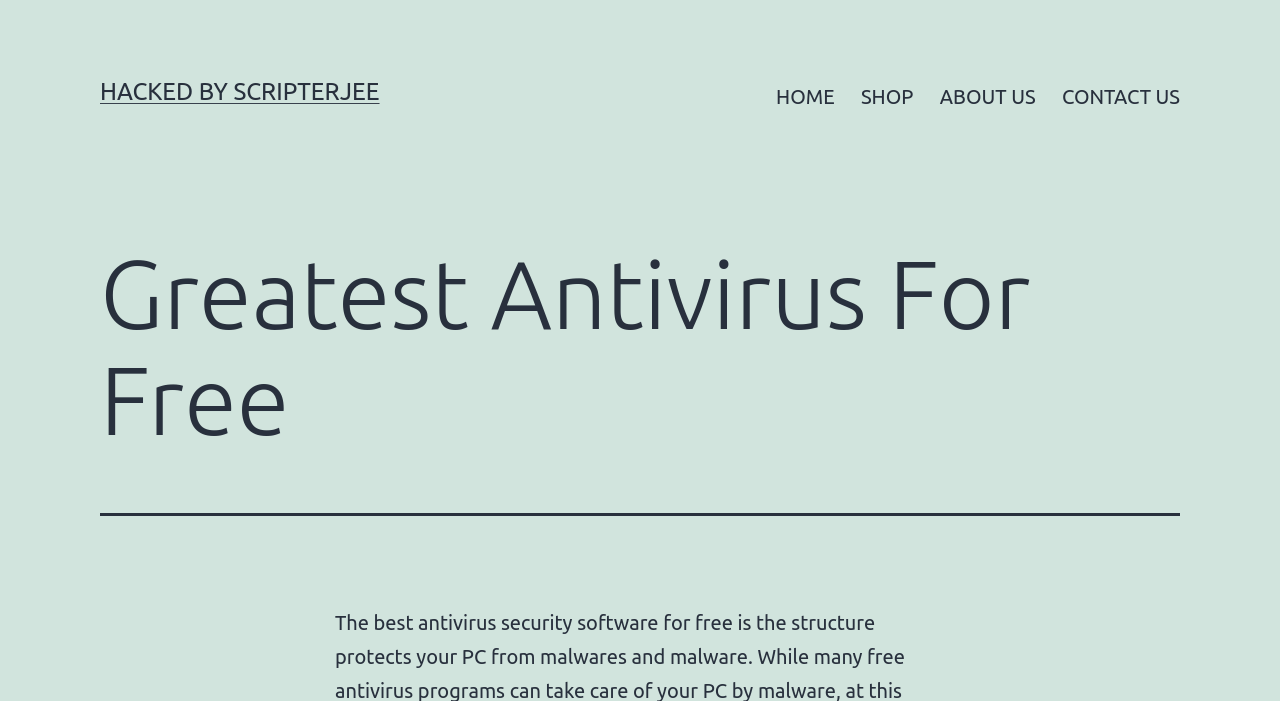Use a single word or phrase to answer the question:
What is the main topic of the webpage?

Antivirus